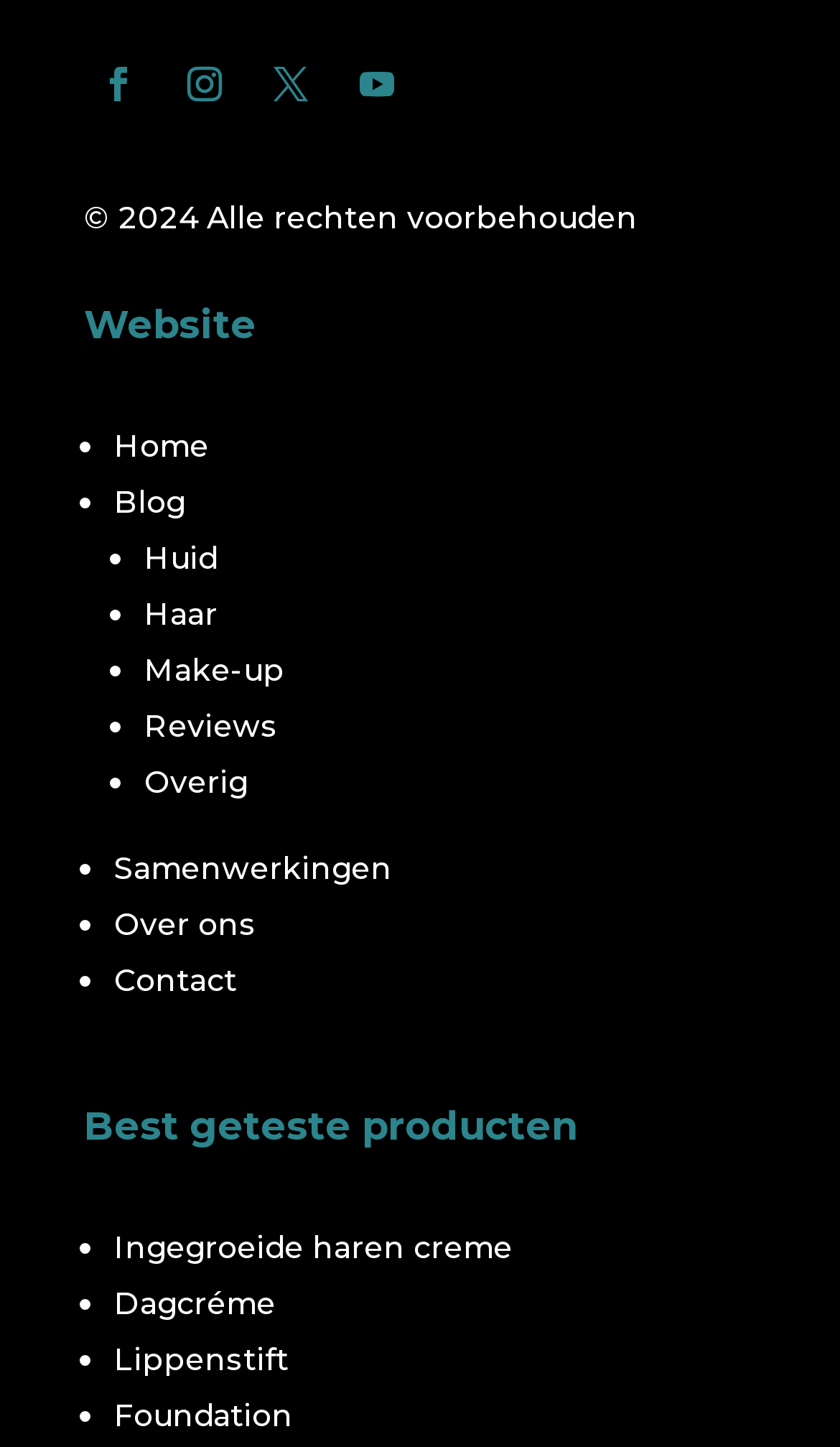How many products are listed?
By examining the image, provide a one-word or phrase answer.

6